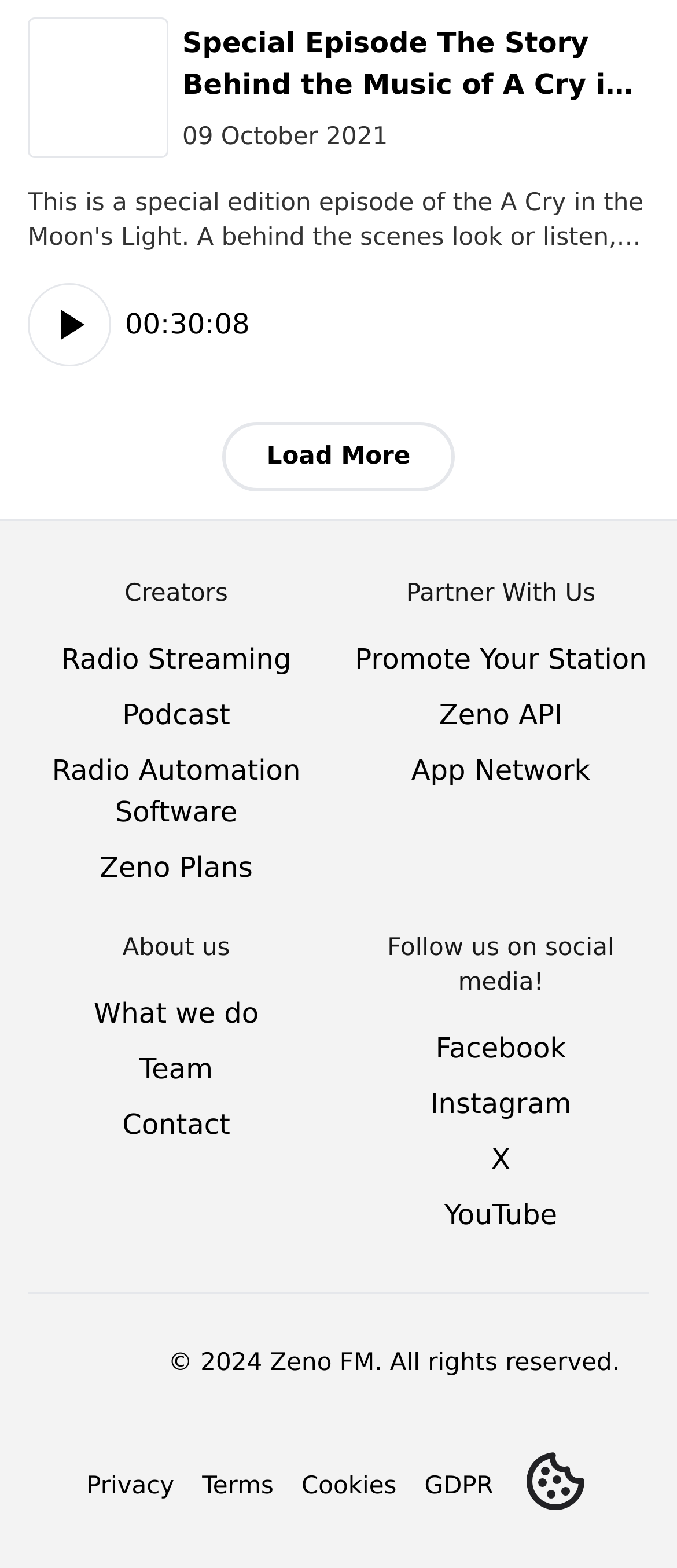What is the title of the special episode?
Answer the question with a detailed explanation, including all necessary information.

I found the title of the special episode by looking at the link element with the text 'Special Episode The Story Behind the Music of A Cry in the Moon‘s Light' and the heading element with the same text. Both elements have similar bounding box coordinates, indicating they are likely to be referring to the same thing.